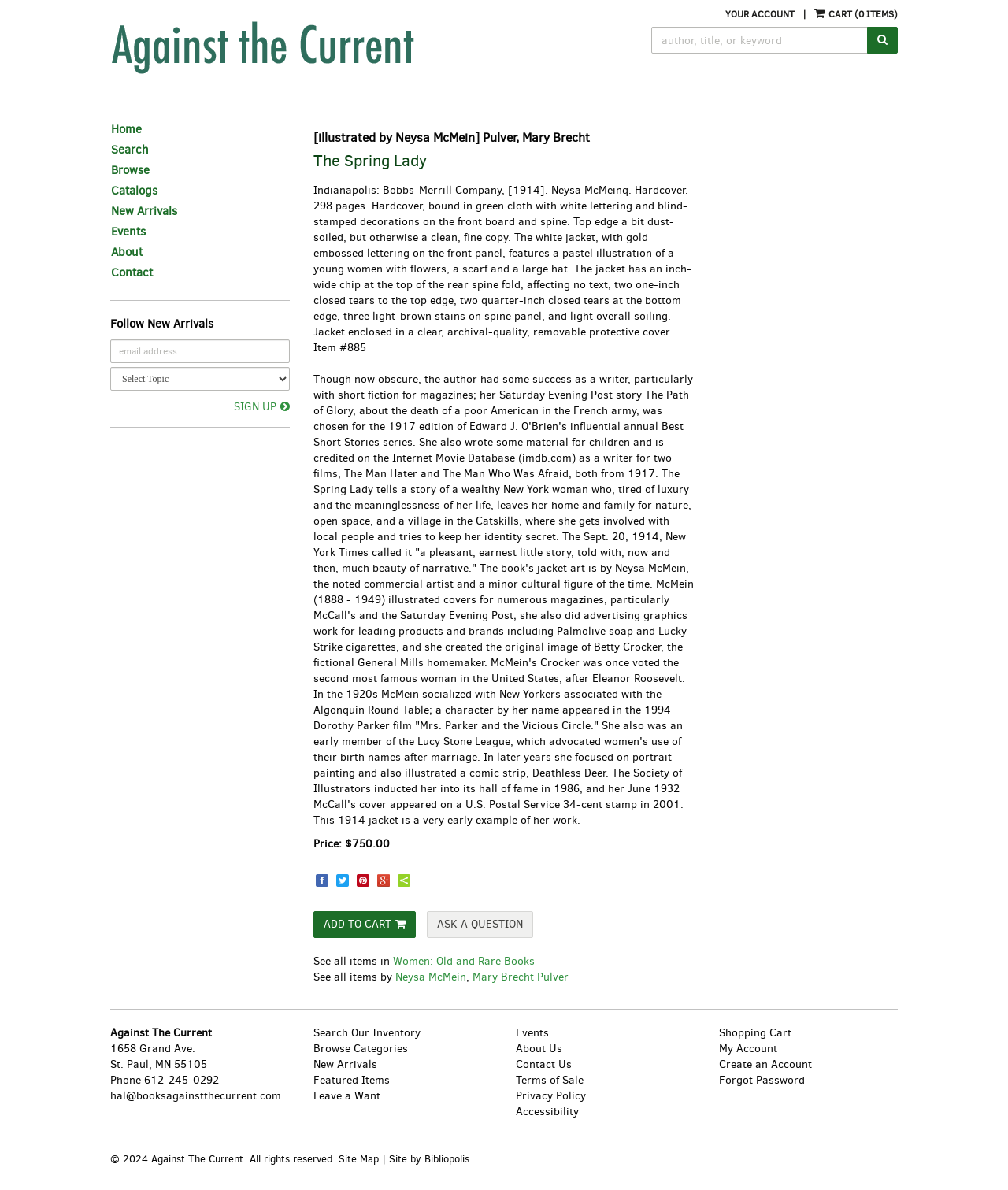Please identify the bounding box coordinates of the clickable area that will fulfill the following instruction: "Ask a question about The Spring Lady". The coordinates should be in the format of four float numbers between 0 and 1, i.e., [left, top, right, bottom].

[0.423, 0.765, 0.529, 0.788]